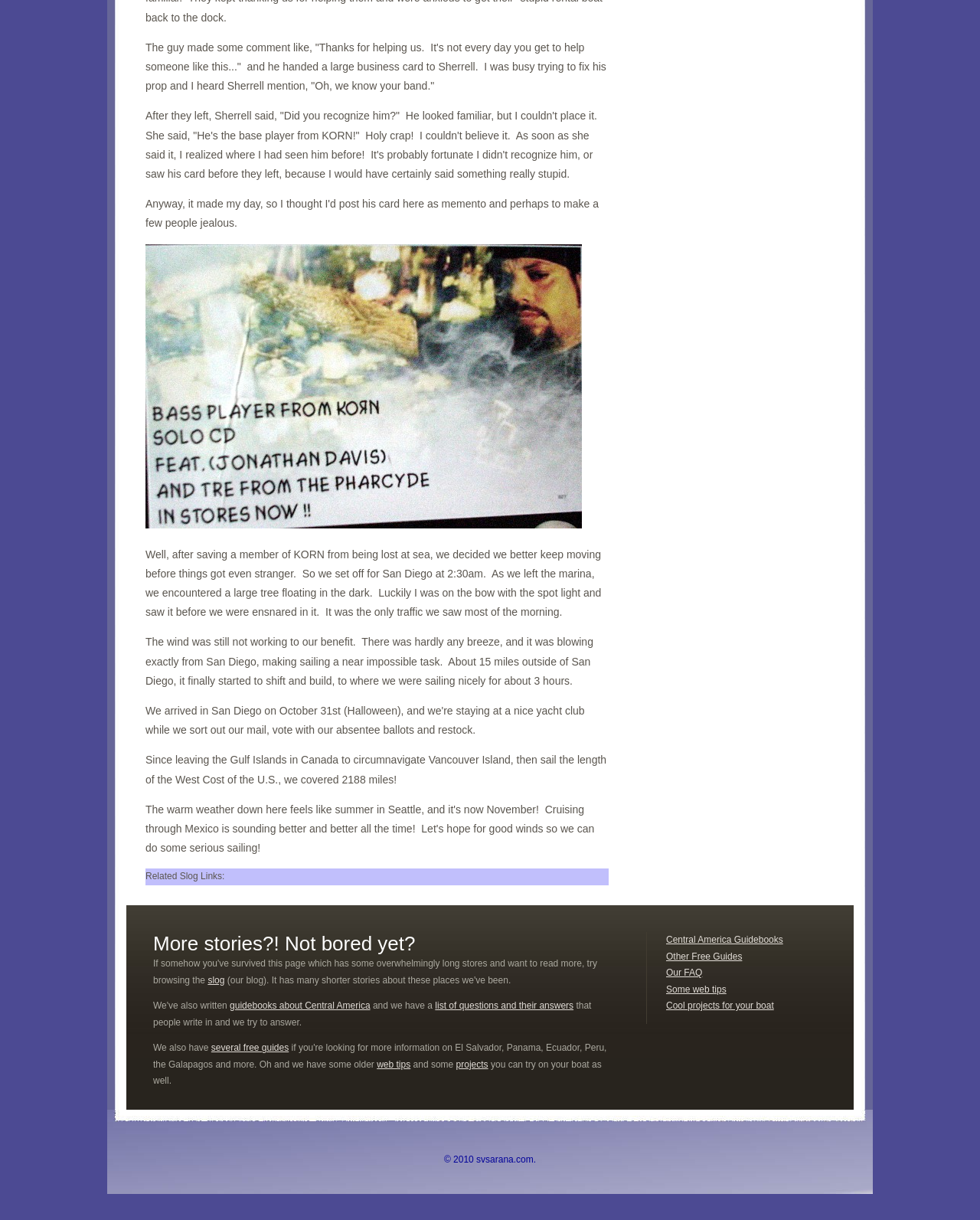Find the bounding box coordinates of the area that needs to be clicked in order to achieve the following instruction: "Check the list of questions and their answers". The coordinates should be specified as four float numbers between 0 and 1, i.e., [left, top, right, bottom].

[0.444, 0.82, 0.585, 0.829]